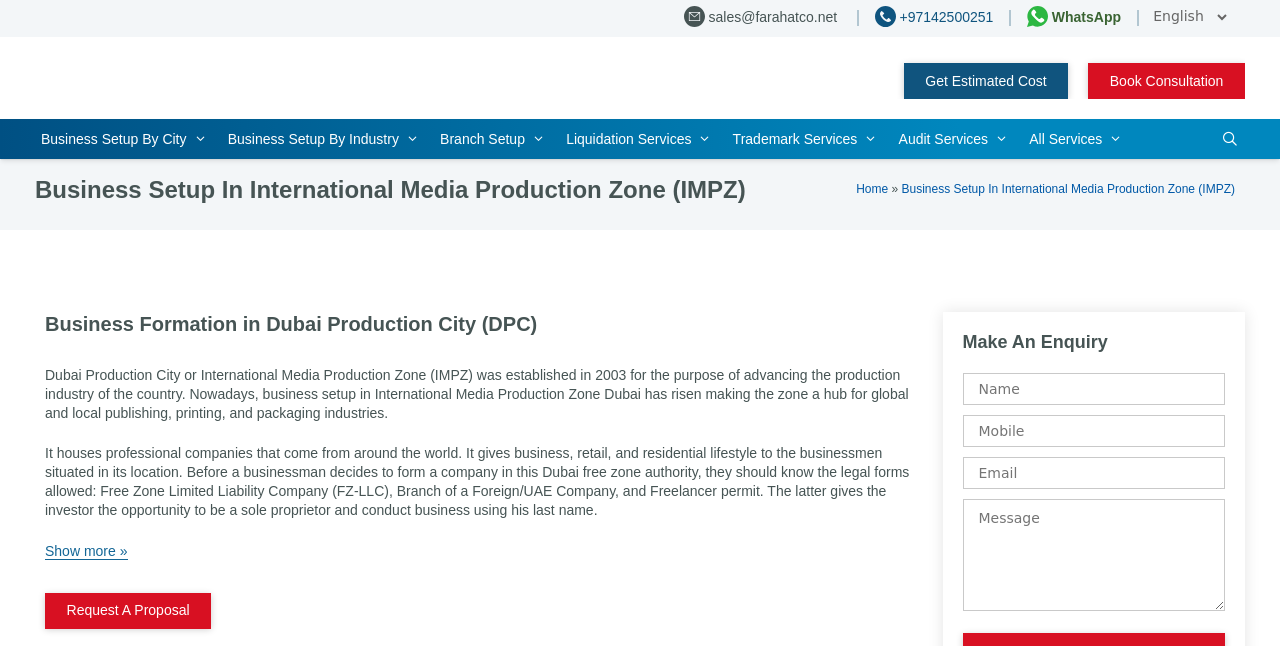Find the bounding box coordinates of the UI element according to this description: "Construction / Contracting Firm".

[0.736, 0.302, 0.973, 0.358]